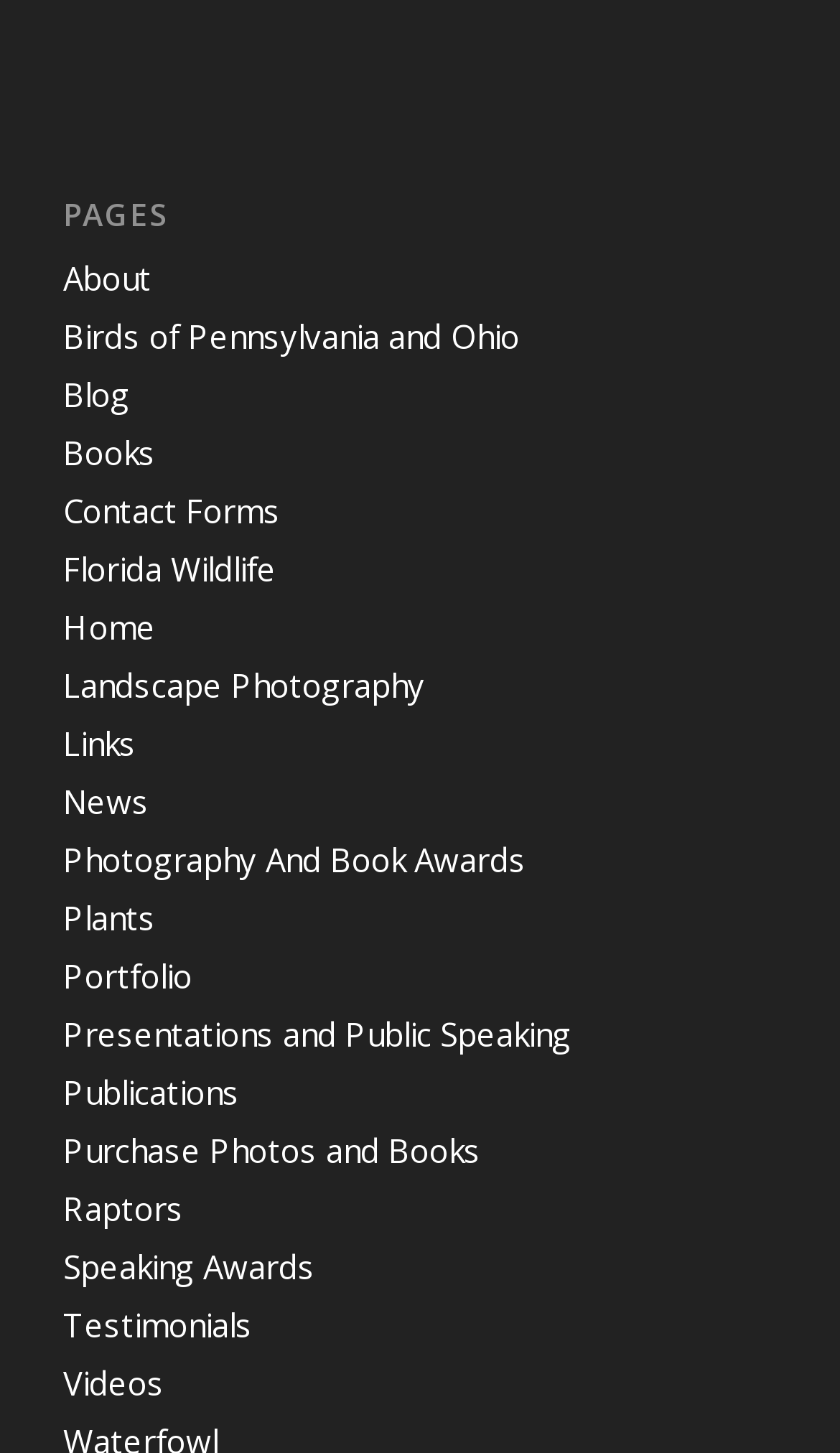Is there a link to a blog on this website?
Based on the image, respond with a single word or phrase.

Yes